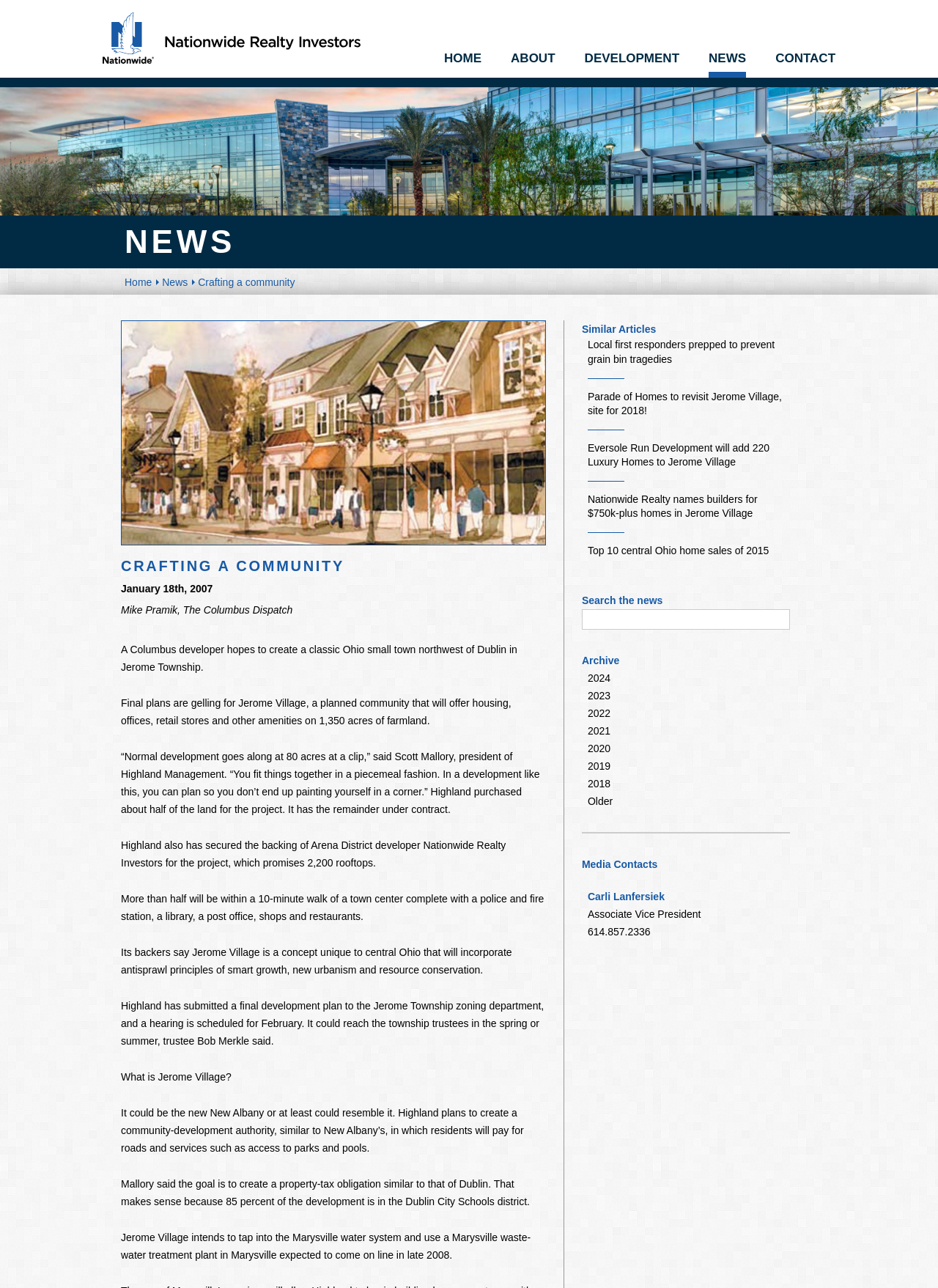Identify the coordinates of the bounding box for the element that must be clicked to accomplish the instruction: "Search the site".

[0.62, 0.473, 0.842, 0.489]